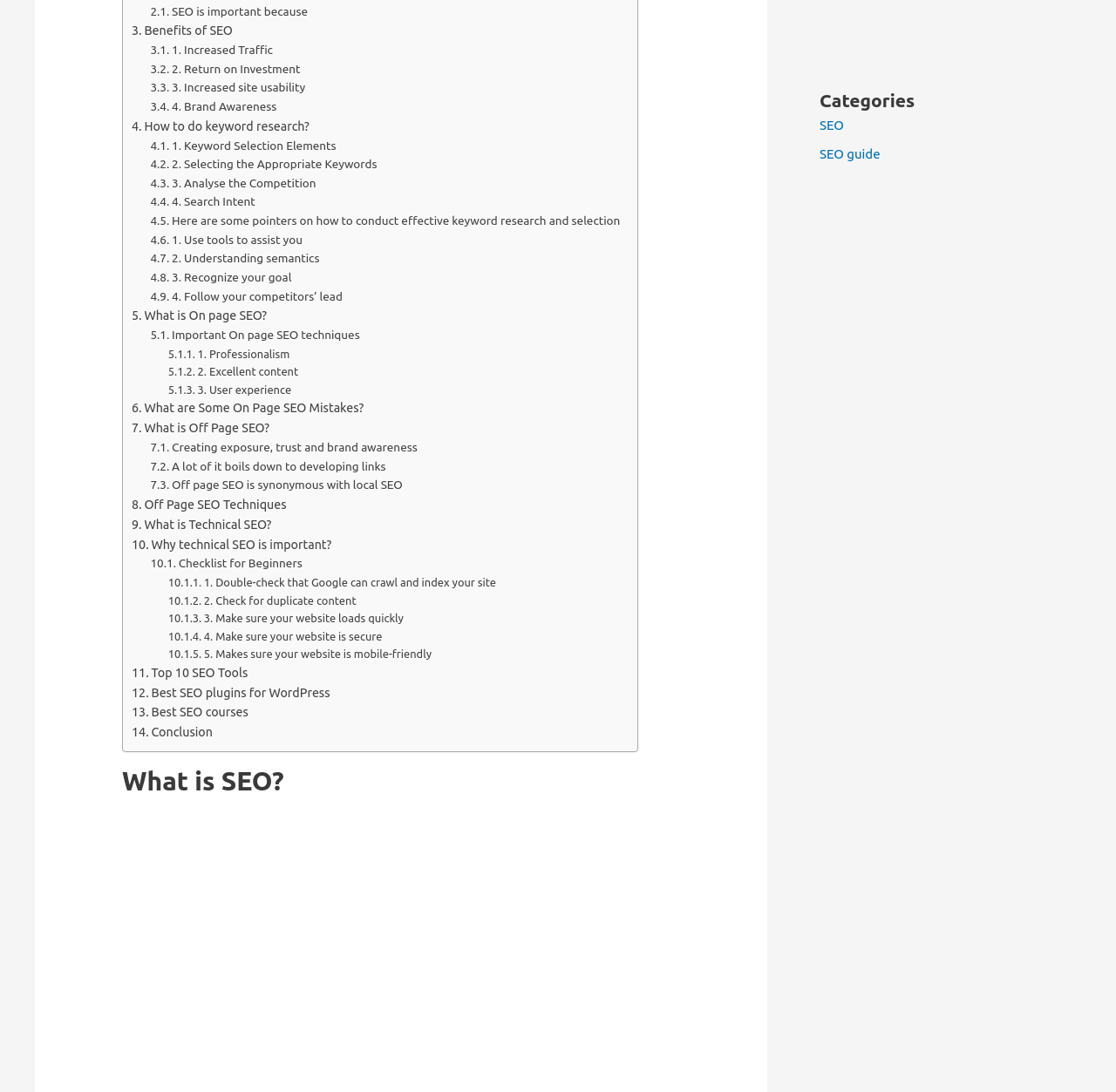Find the bounding box coordinates of the clickable area required to complete the following action: "Explore 'Top 10 SEO Tools'".

[0.118, 0.607, 0.222, 0.625]